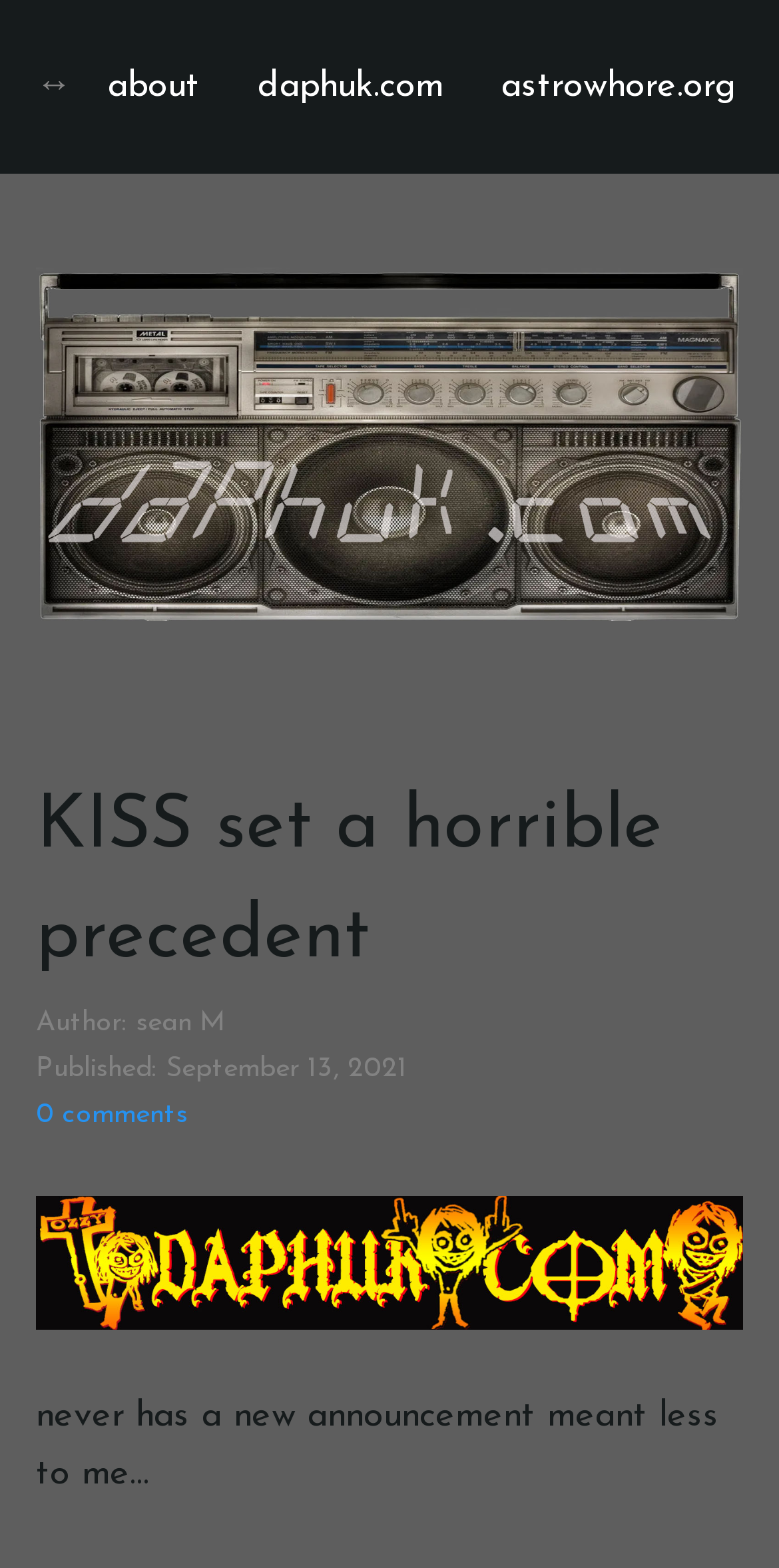What is the number of comments?
Please give a detailed and elaborate answer to the question based on the image.

I found the number of comments by looking at the link '0 comments', which indicates that there are no comments.